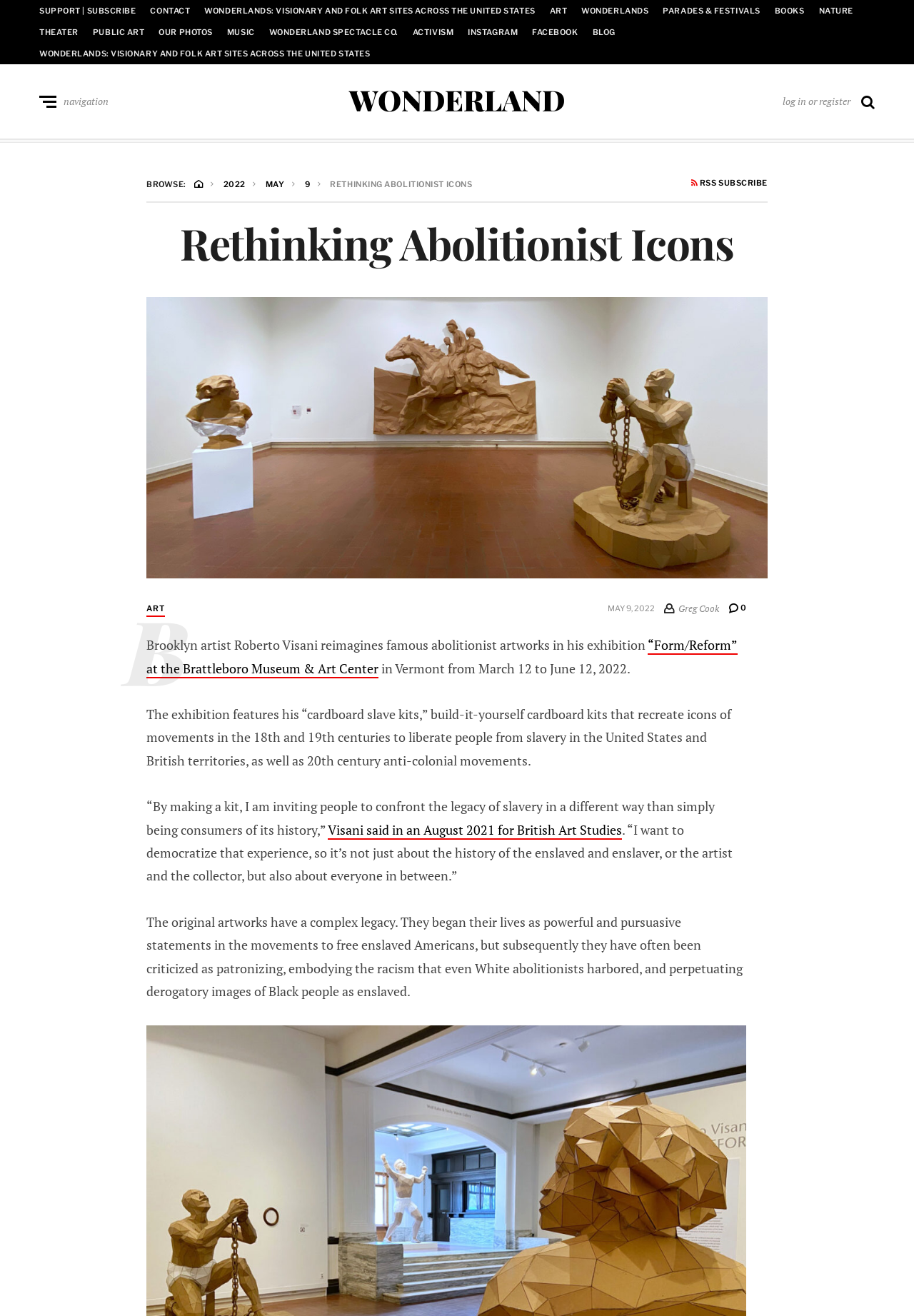Determine the bounding box coordinates of the target area to click to execute the following instruction: "Visit WONDERLANDS: VISIONARY AND FOLK ART SITES ACROSS THE UNITED STATES."

[0.224, 0.004, 0.586, 0.012]